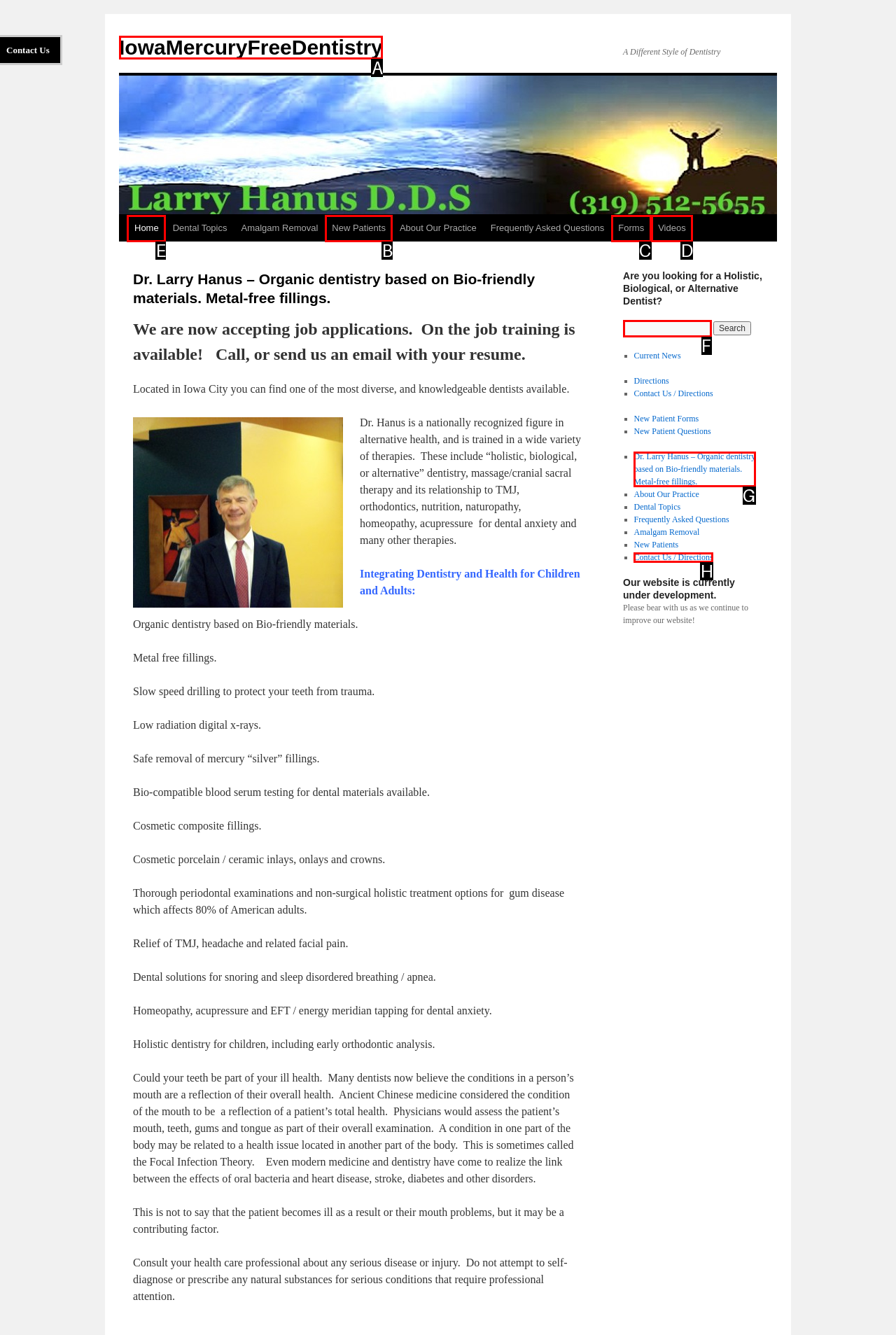Tell me which letter corresponds to the UI element that should be clicked to fulfill this instruction: Click on Home
Answer using the letter of the chosen option directly.

E